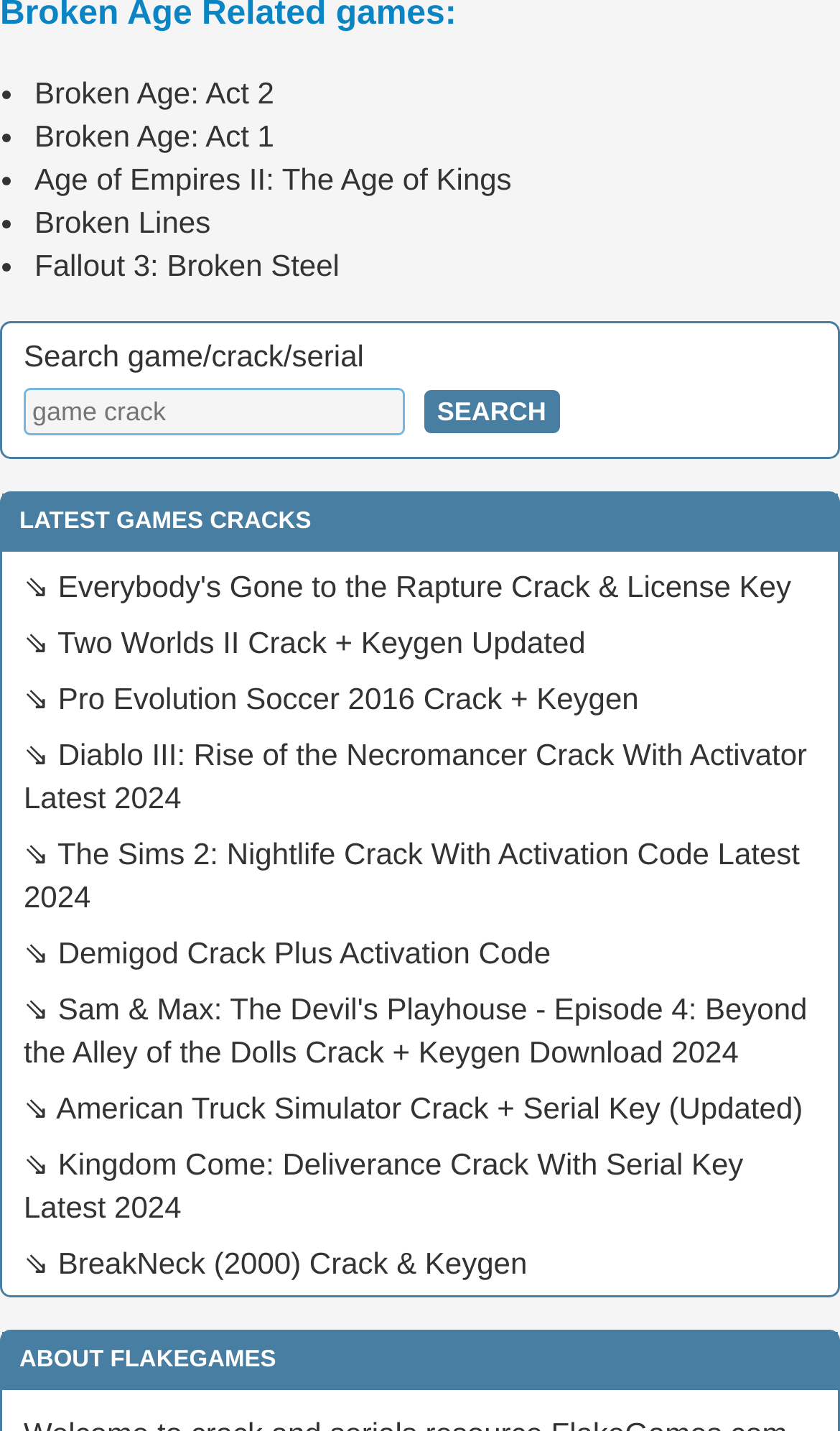Could you highlight the region that needs to be clicked to execute the instruction: "Read the news dated Sunday 28 May 2000"?

None